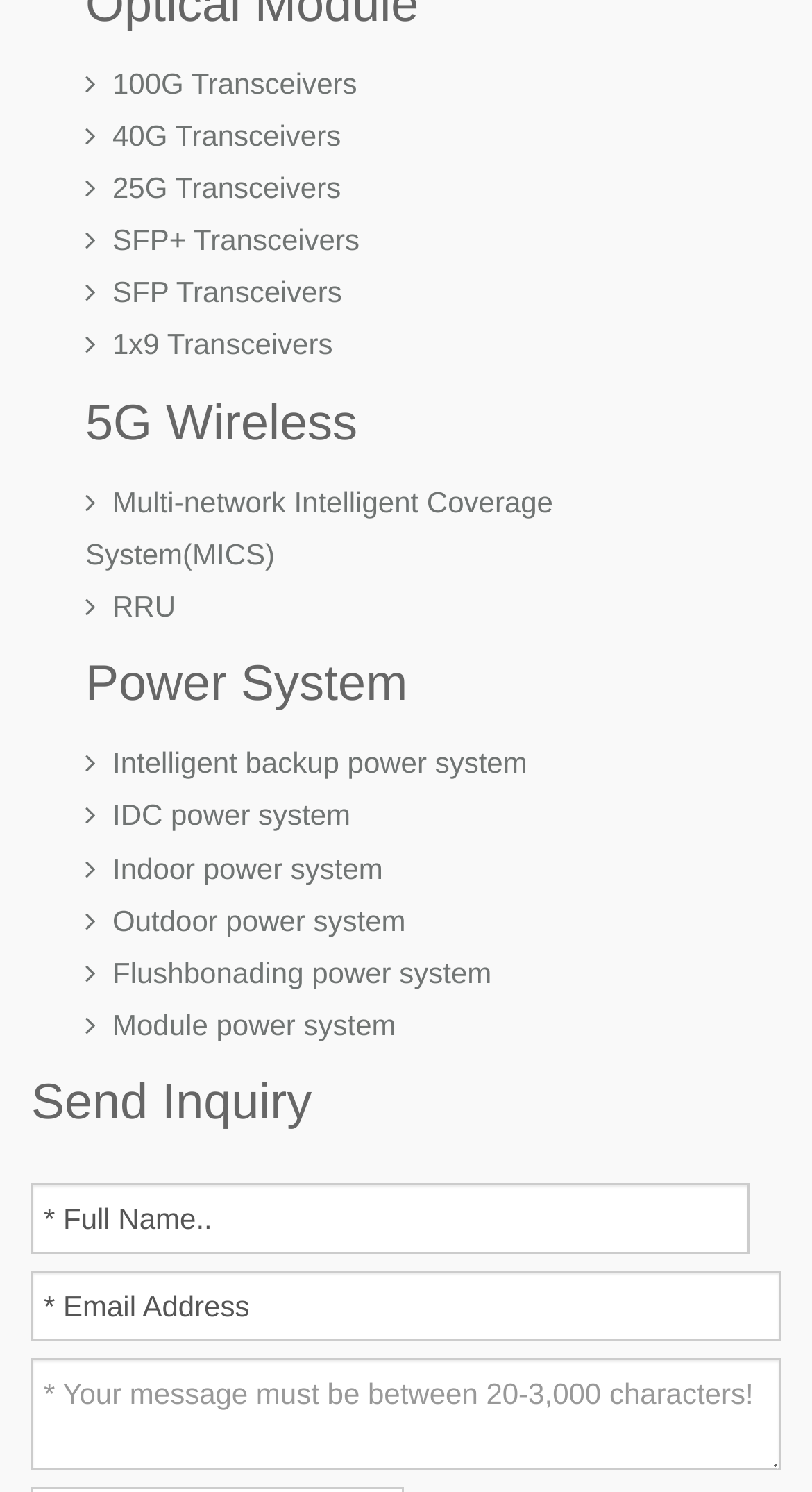What is the purpose of the 'Send Inquiry' section?
Look at the screenshot and respond with one word or a short phrase.

To send a message